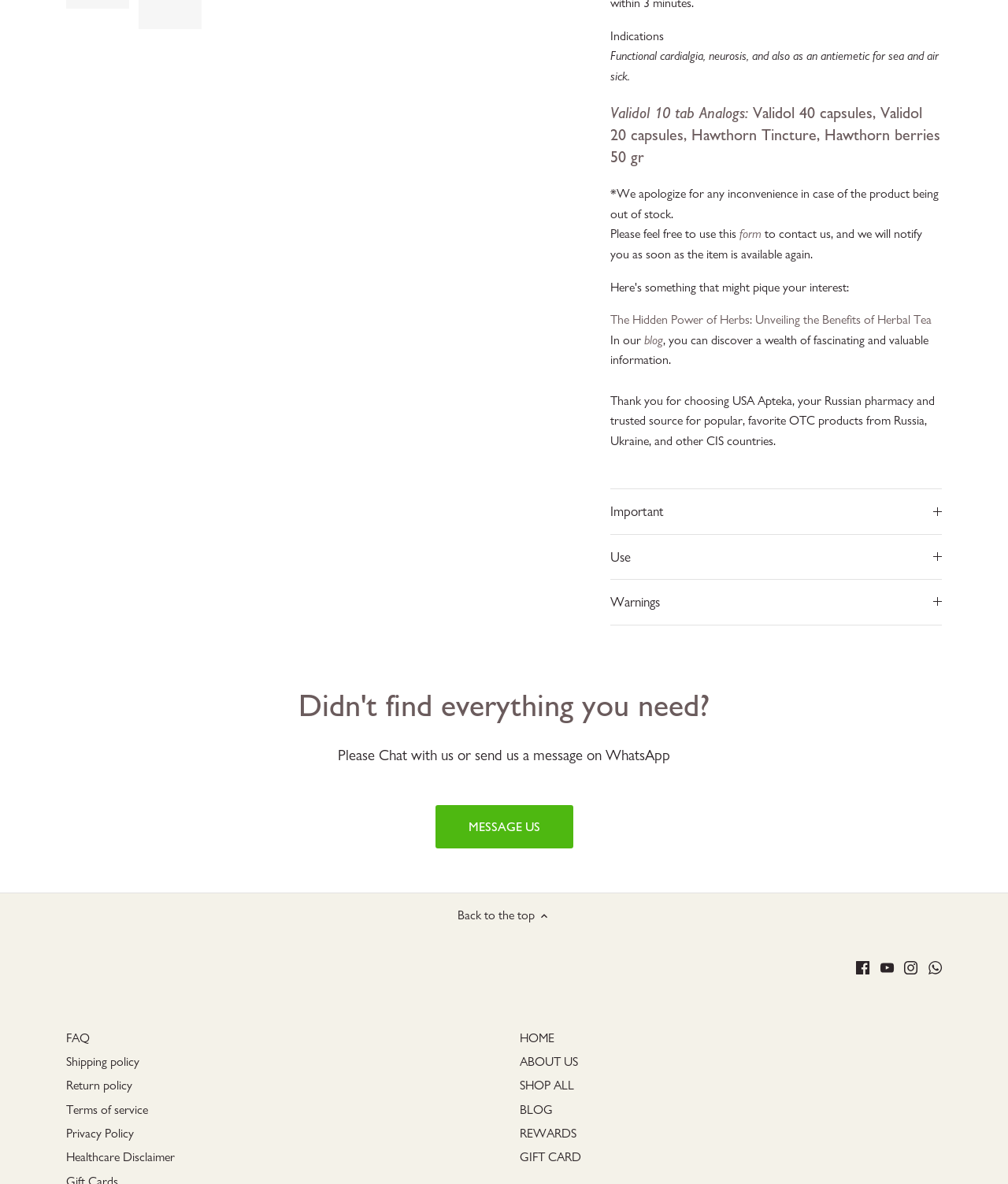Please specify the bounding box coordinates of the element that should be clicked to execute the given instruction: 'Click on the 'Validol 40 capsules' link'. Ensure the coordinates are four float numbers between 0 and 1, expressed as [left, top, right, bottom].

[0.747, 0.087, 0.866, 0.103]